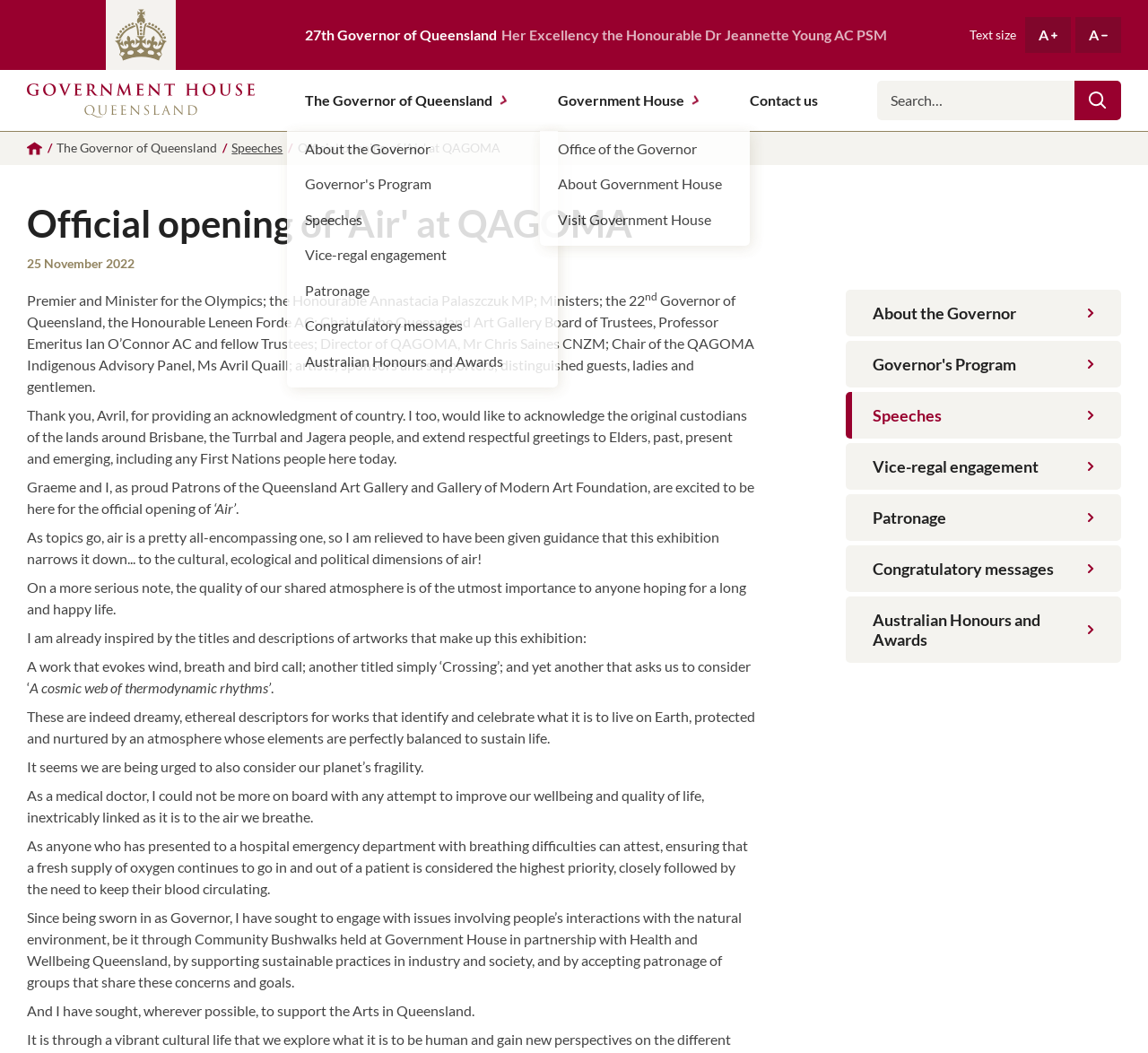Identify the bounding box coordinates of the region that needs to be clicked to carry out this instruction: "Click the 'A' button to increase text size". Provide these coordinates as four float numbers ranging from 0 to 1, i.e., [left, top, right, bottom].

[0.893, 0.017, 0.933, 0.05]